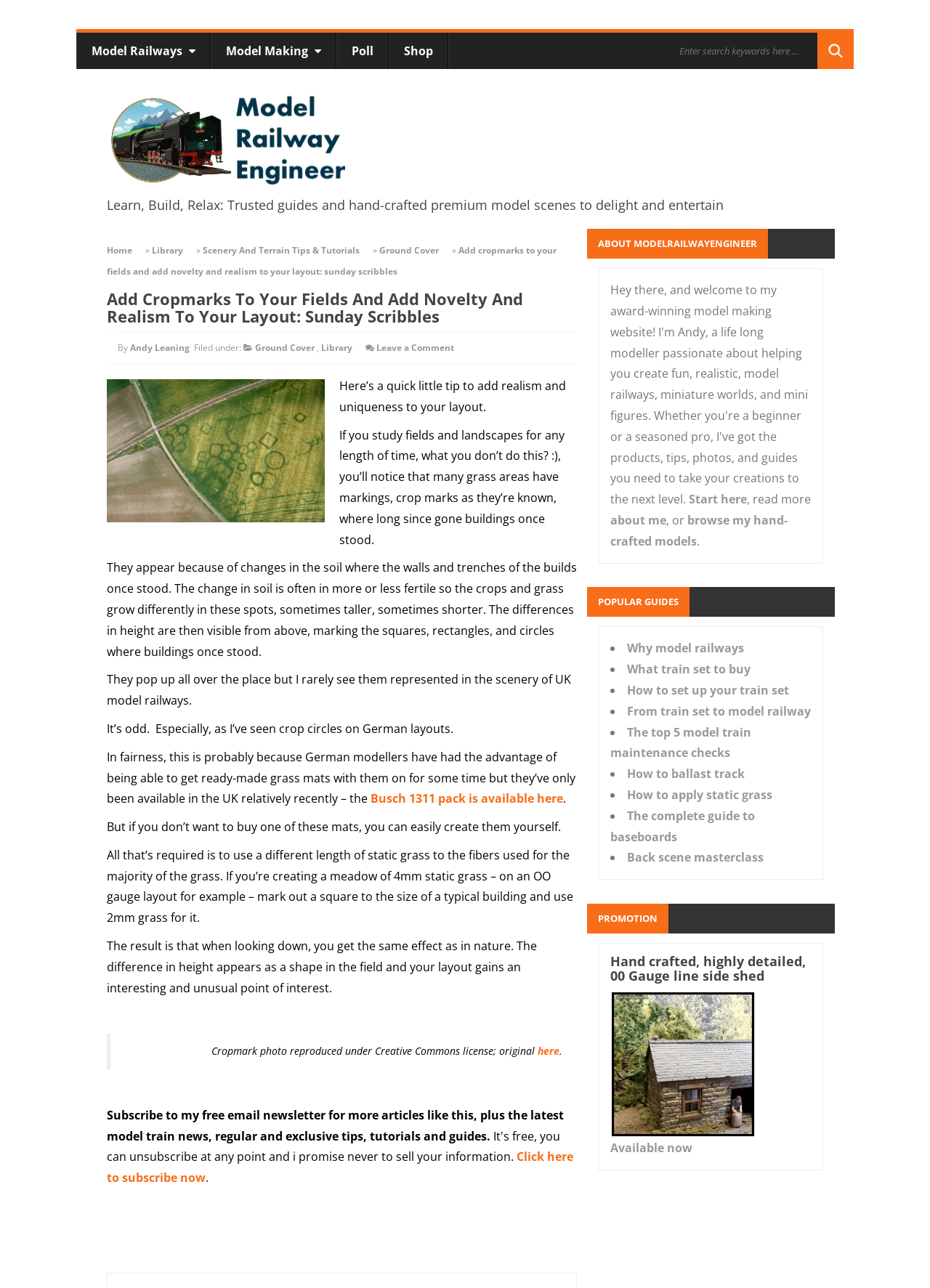Specify the bounding box coordinates of the element's area that should be clicked to execute the given instruction: "Search for something". The coordinates should be four float numbers between 0 and 1, i.e., [left, top, right, bottom].

[0.723, 0.025, 0.918, 0.054]